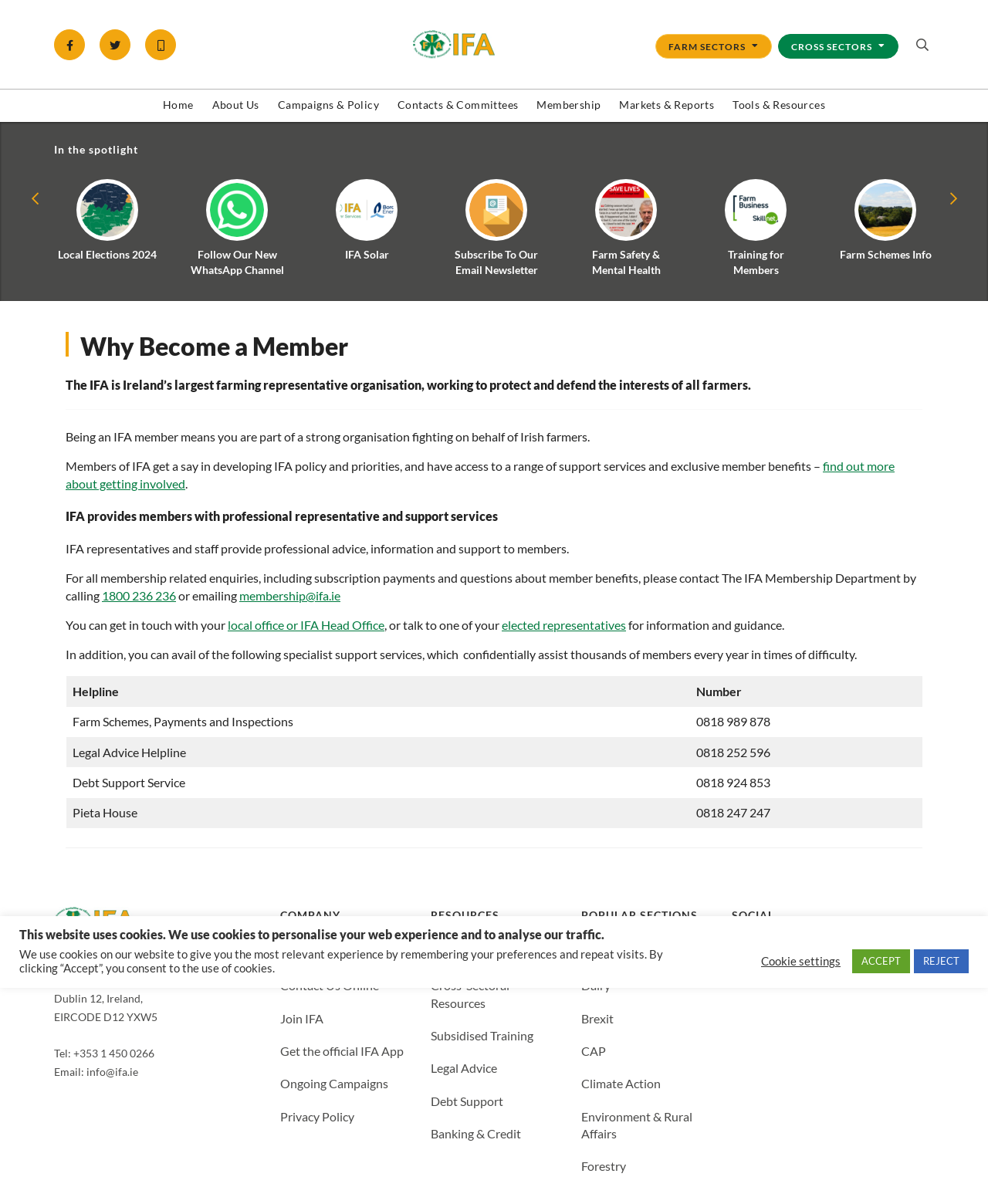Extract the text of the main heading from the webpage.

Why Become a Member